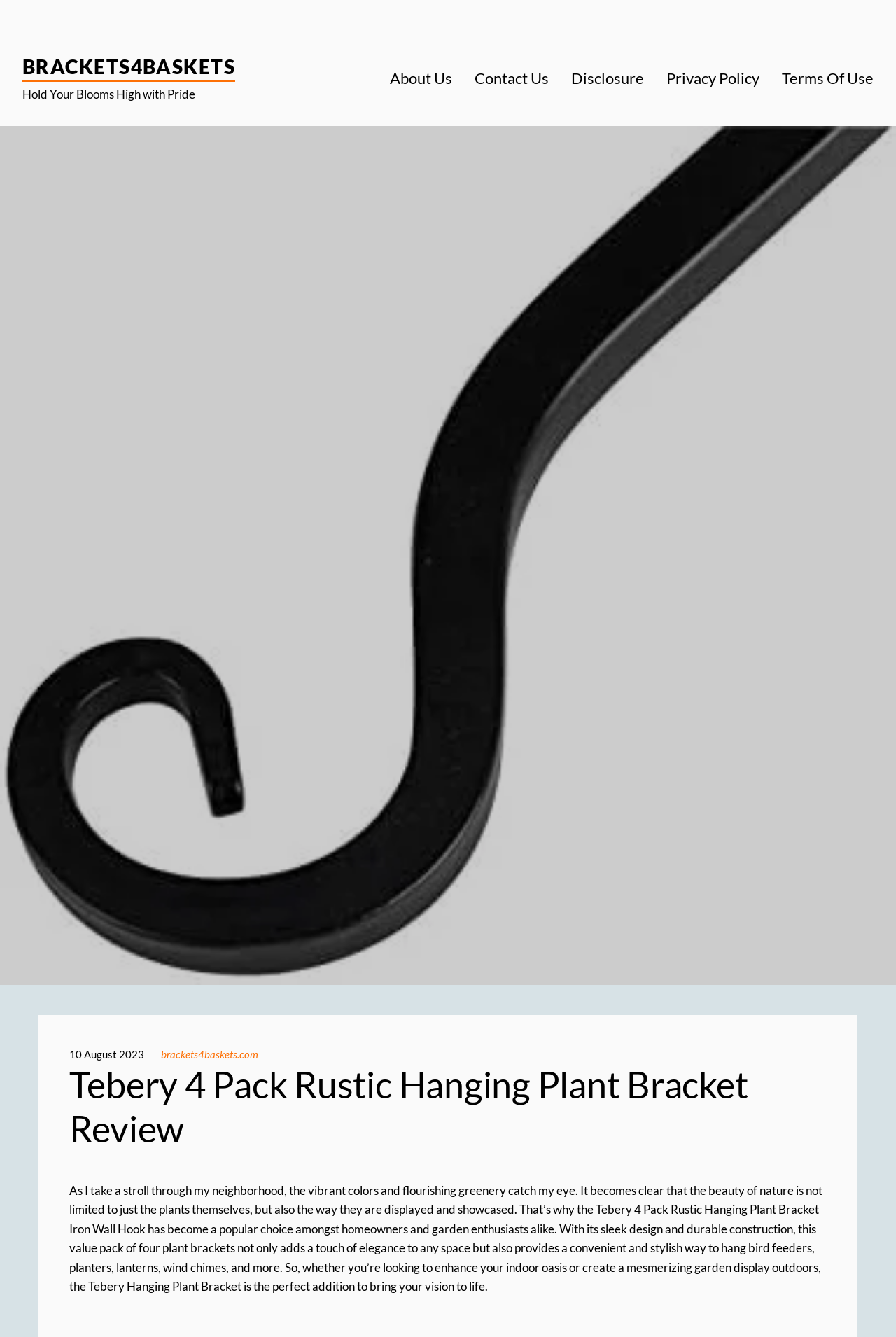What is the purpose of the Tebery Hanging Plant Bracket?
Answer the question with a single word or phrase, referring to the image.

To hang bird feeders, planters, lanterns, wind chimes, and more